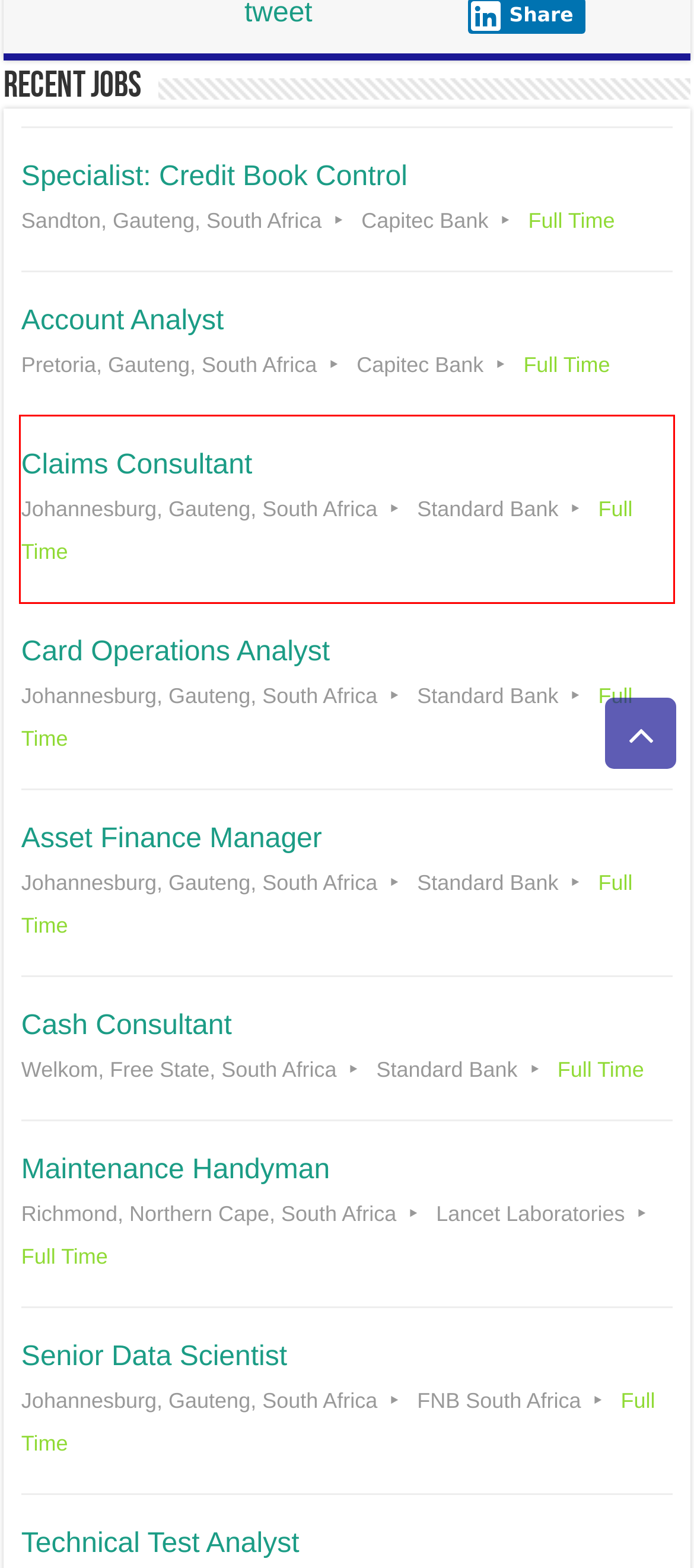Observe the webpage screenshot and focus on the red bounding box surrounding a UI element. Choose the most appropriate webpage description that corresponds to the new webpage after clicking the element in the bounding box. Here are the candidates:
A. Card Operations Analyst - Jobsrican
B. Cash Consultant - Jobsrican
C. Asset Finance Manager - Jobsrican
D. Claims Consultant - Jobsrican
E. Specialist: Credit Book Control - Jobsrican
F. Maintenance Handyman - Jobsrican
G. Account Analyst - Jobsrican
H. Jobsrican | Highest paying Jobs in South Africa 2023

D